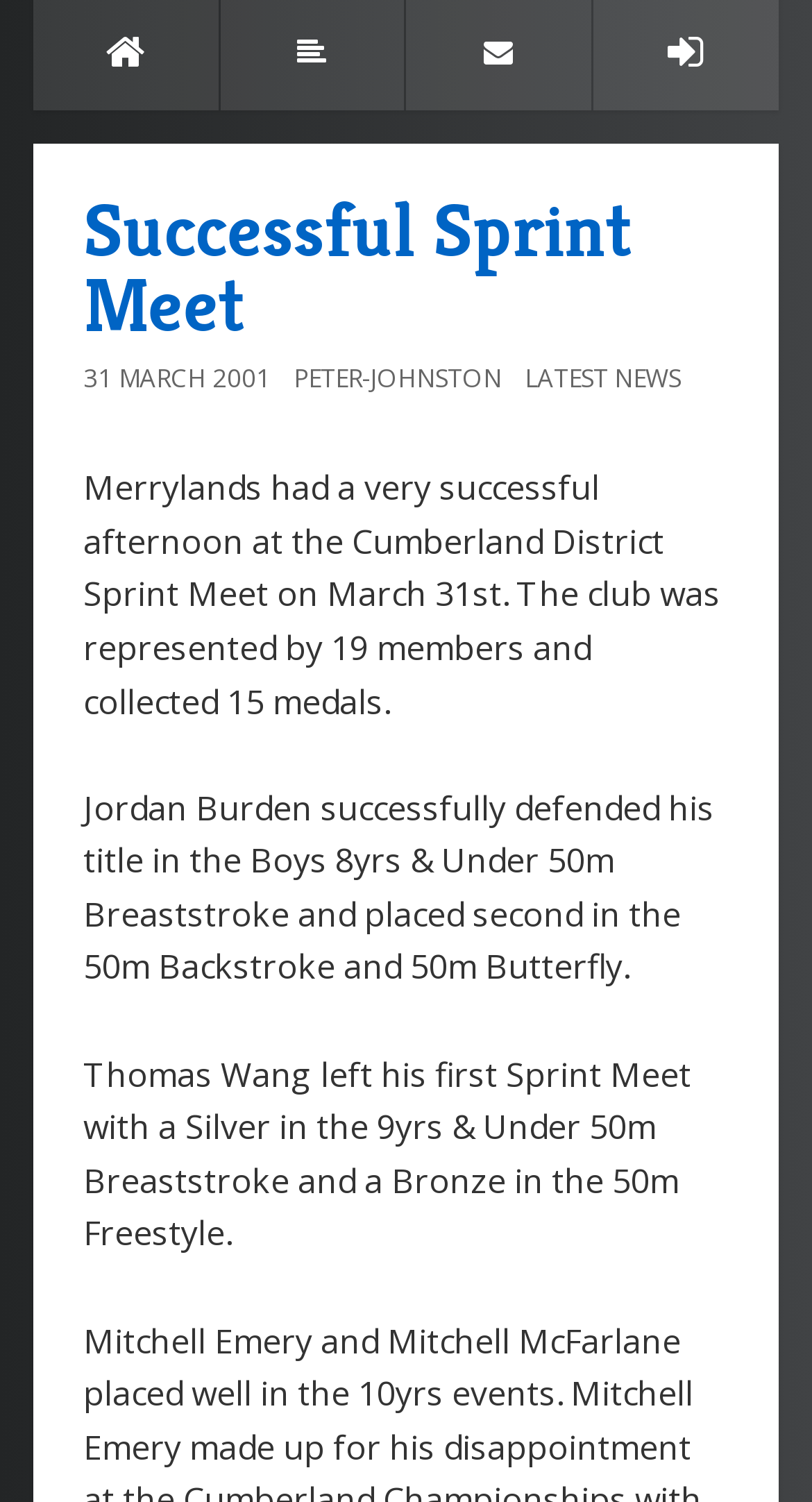Calculate the bounding box coordinates of the UI element given the description: "Peter-Johnston".

[0.362, 0.24, 0.618, 0.263]